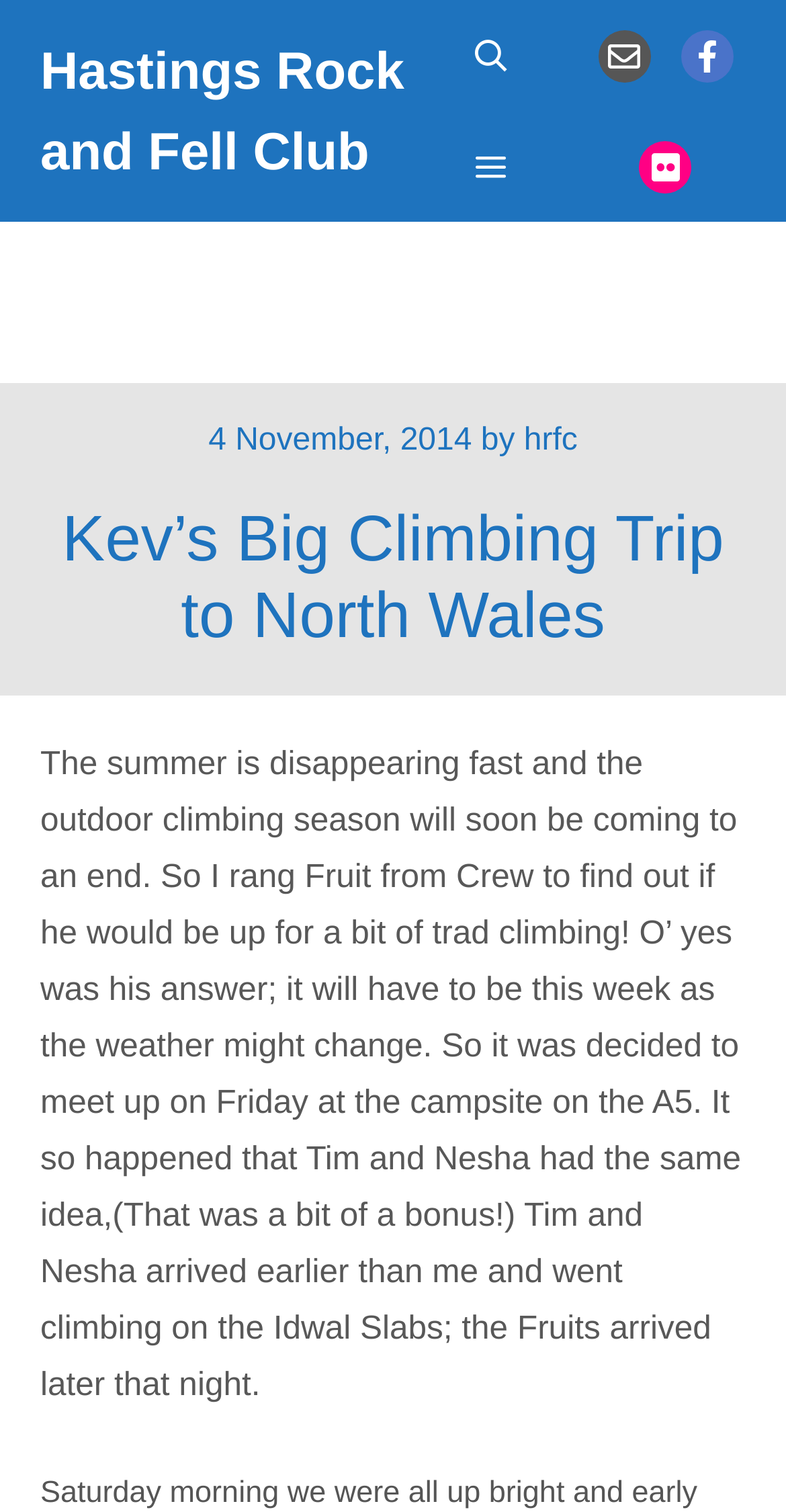Elaborate on the information and visuals displayed on the webpage.

The webpage is about Kev's big climbing trip to North Wales, as indicated by the title. At the top left, there is a link to "Hastings Rock and Fell Club". To the right of this link, there are three buttons: a search button, a main menu button, and three social media links. 

Below the title, there is a timestamp indicating that the article was posted on November 4, 2014, followed by the author's name "hrfc". 

The main content of the webpage is a blog post about Kev's climbing trip. The article is divided into two paragraphs. The first paragraph describes Kev's decision to go trad climbing with Fruit from Crew before the outdoor climbing season ends. The second paragraph talks about their meeting at a campsite on the A5 and their climbing activities on the Idwal Slabs.